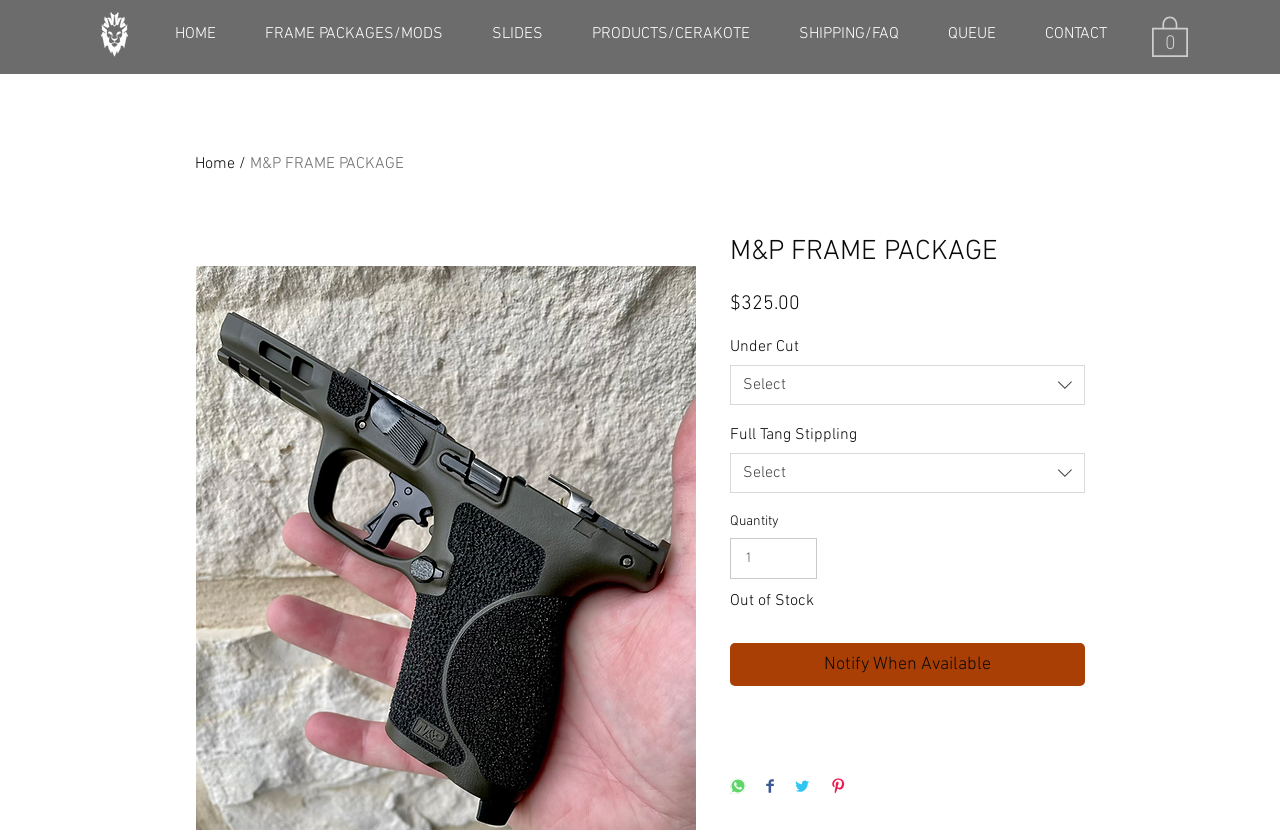From the webpage screenshot, predict the bounding box of the UI element that matches this description: "FRAME PACKAGES/MODS".

[0.188, 0.023, 0.365, 0.06]